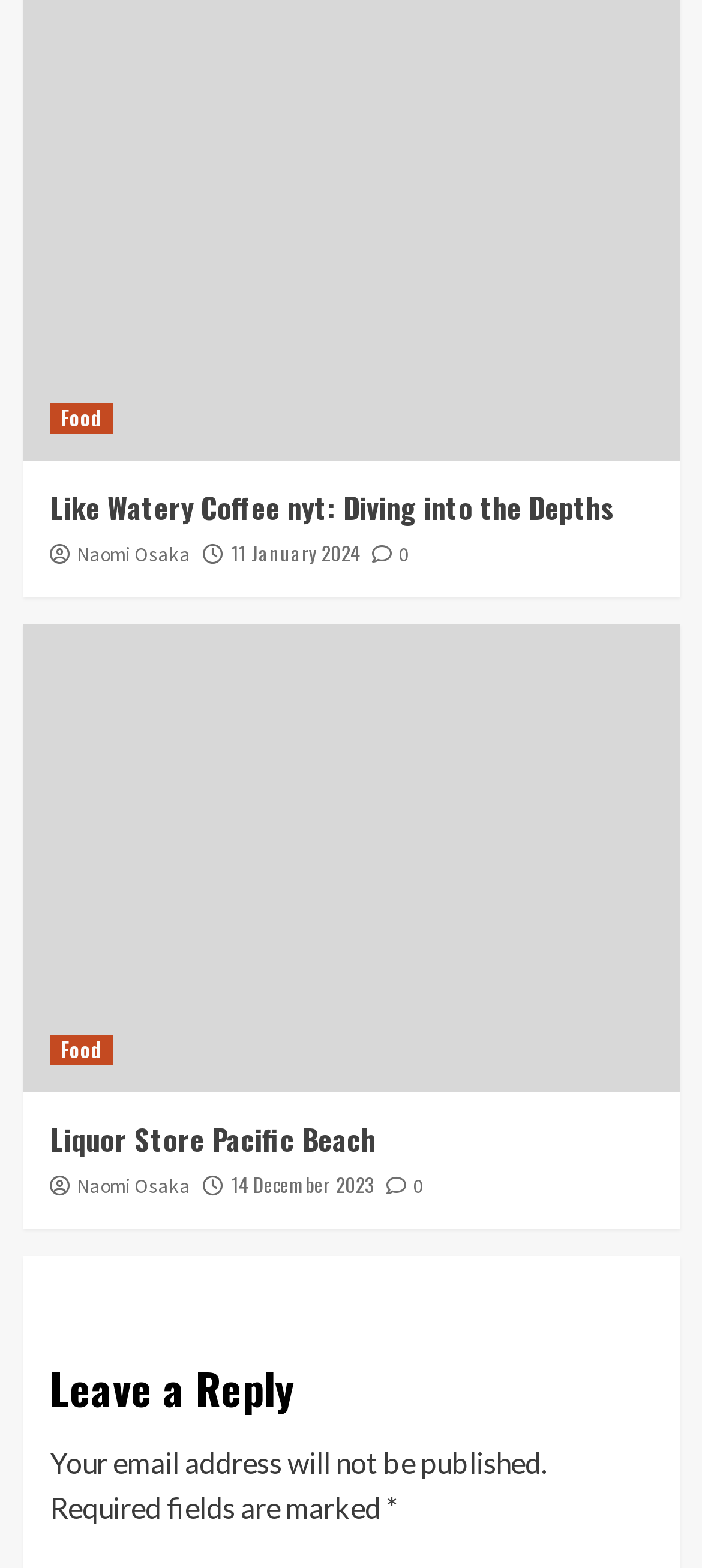Locate the UI element described as follows: "Food". Return the bounding box coordinates as four float numbers between 0 and 1 in the order [left, top, right, bottom].

[0.071, 0.66, 0.16, 0.68]